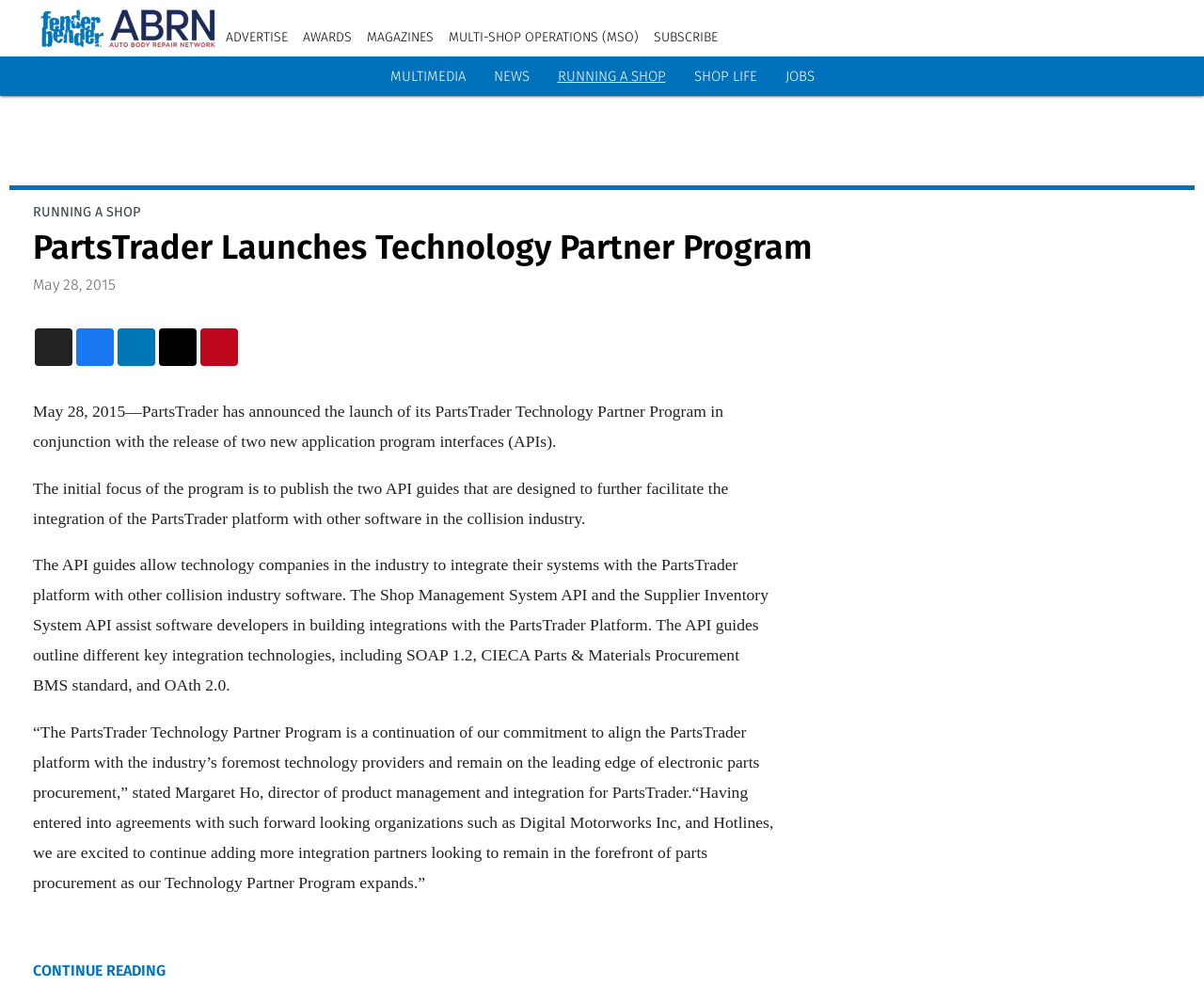How many navigation links are there?
Look at the screenshot and respond with a single word or phrase.

11